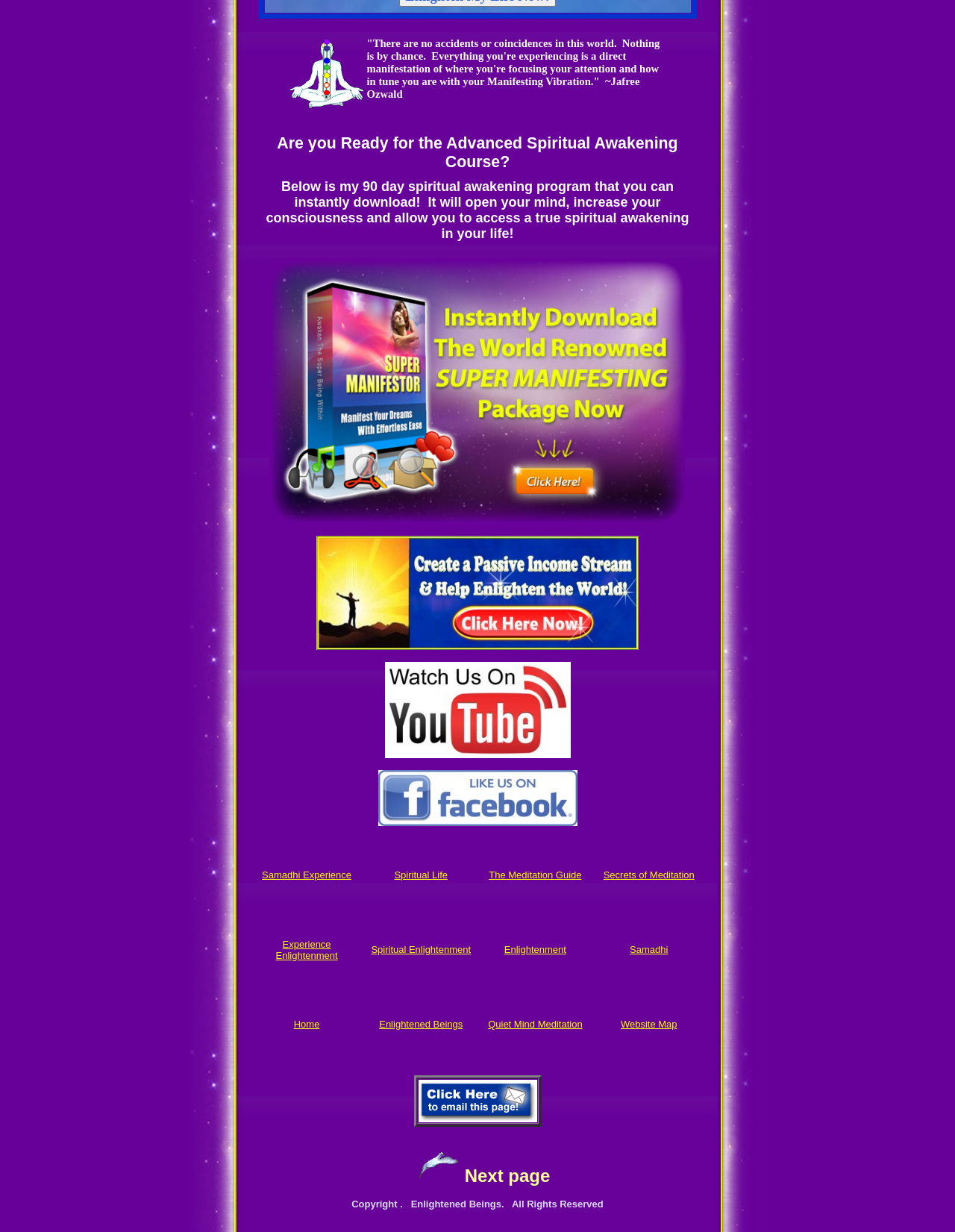Locate the bounding box coordinates of the region to be clicked to comply with the following instruction: "Go to the next page". The coordinates must be four float numbers between 0 and 1, in the form [left, top, right, bottom].

[0.486, 0.951, 0.576, 0.961]